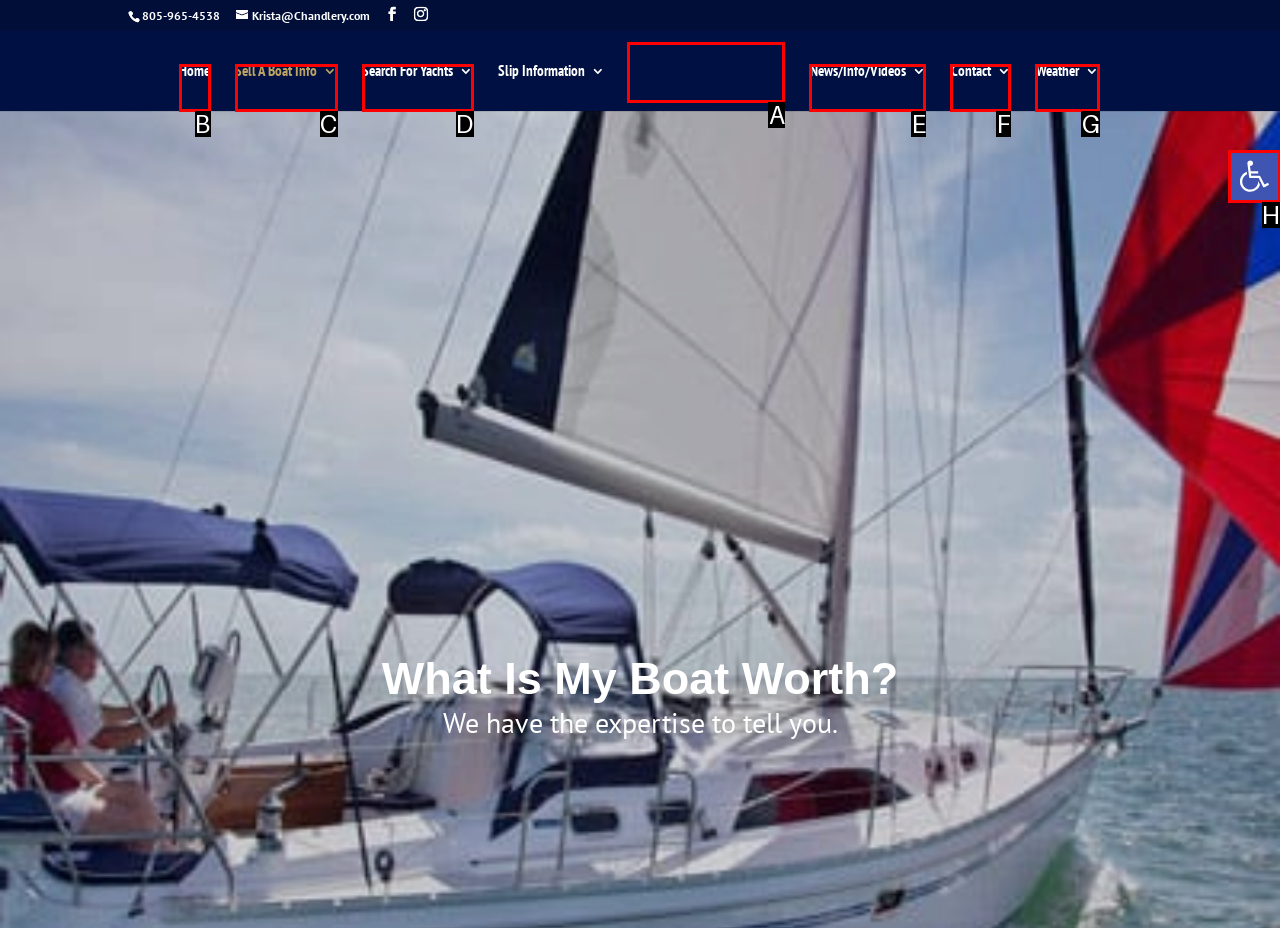What option should I click on to execute the task: Check the weather? Give the letter from the available choices.

G